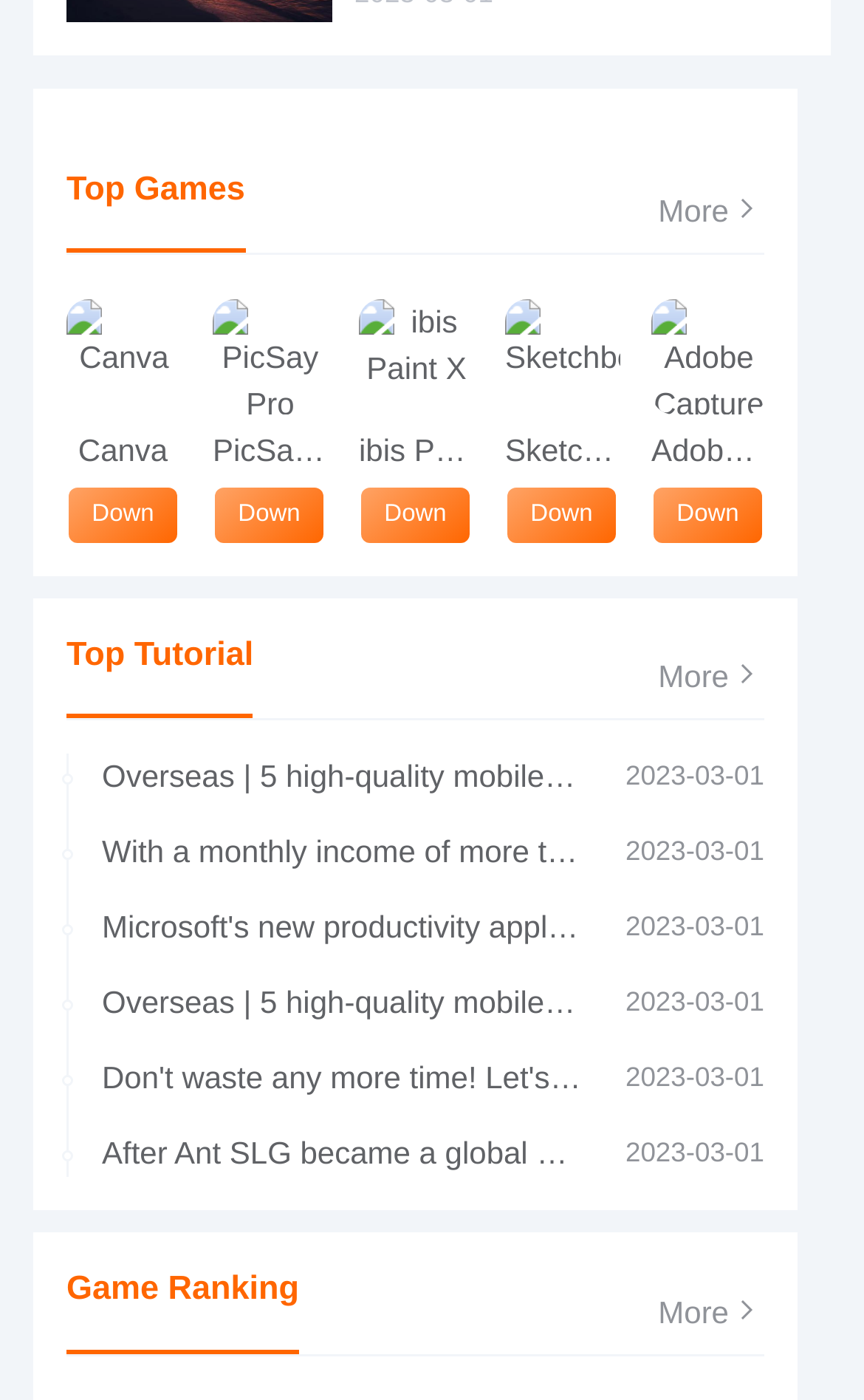Refer to the image and provide an in-depth answer to the question: 
What is the date of the tutorial?

The date of the tutorial is '2023-03-01' which is a static text element located below the 'Top Tutorial' heading with a bounding box coordinate of [0.724, 0.544, 0.885, 0.566].